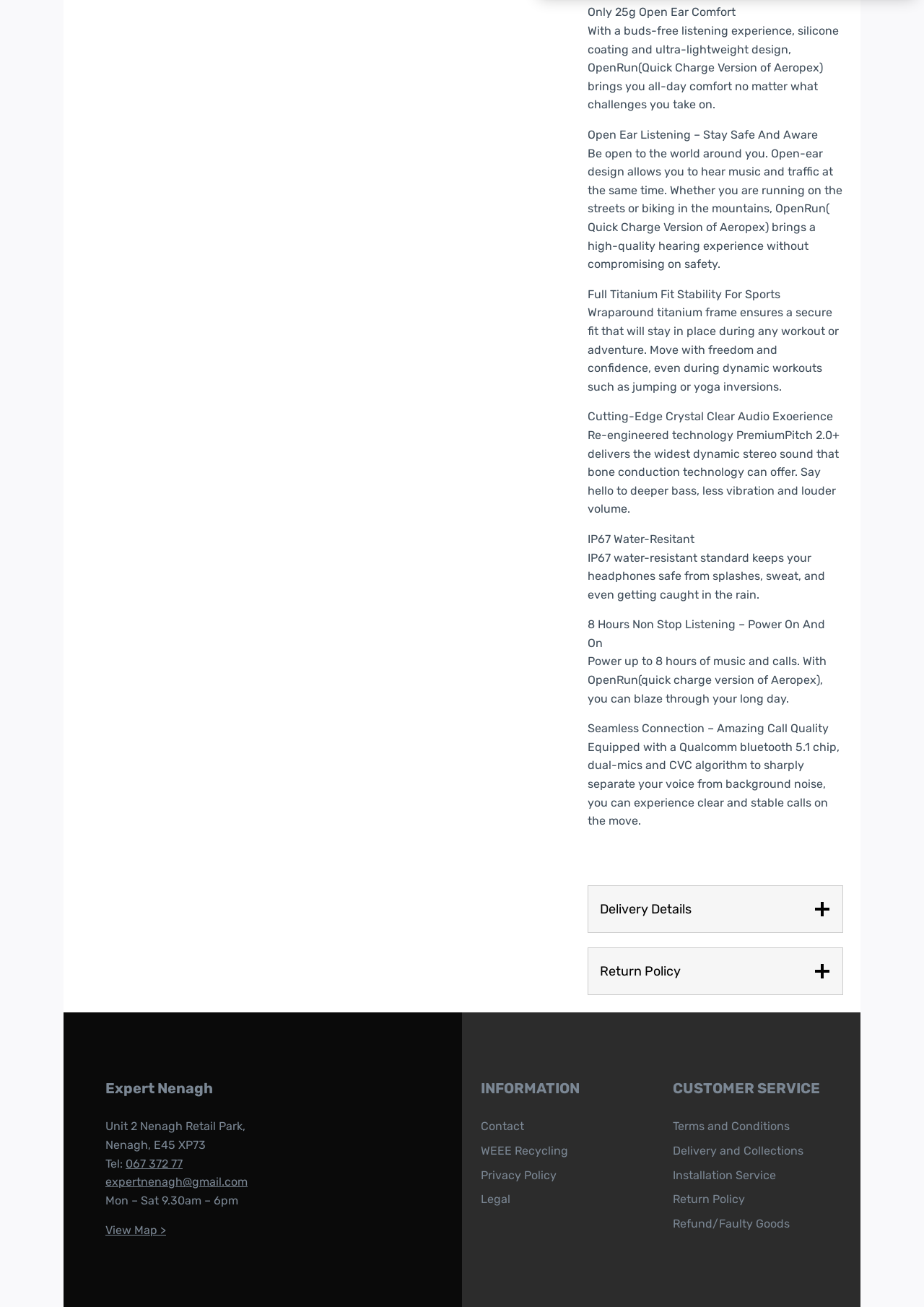Find the bounding box of the element with the following description: "Delivery and Collections". The coordinates must be four float numbers between 0 and 1, formatted as [left, top, right, bottom].

[0.728, 0.873, 0.87, 0.888]